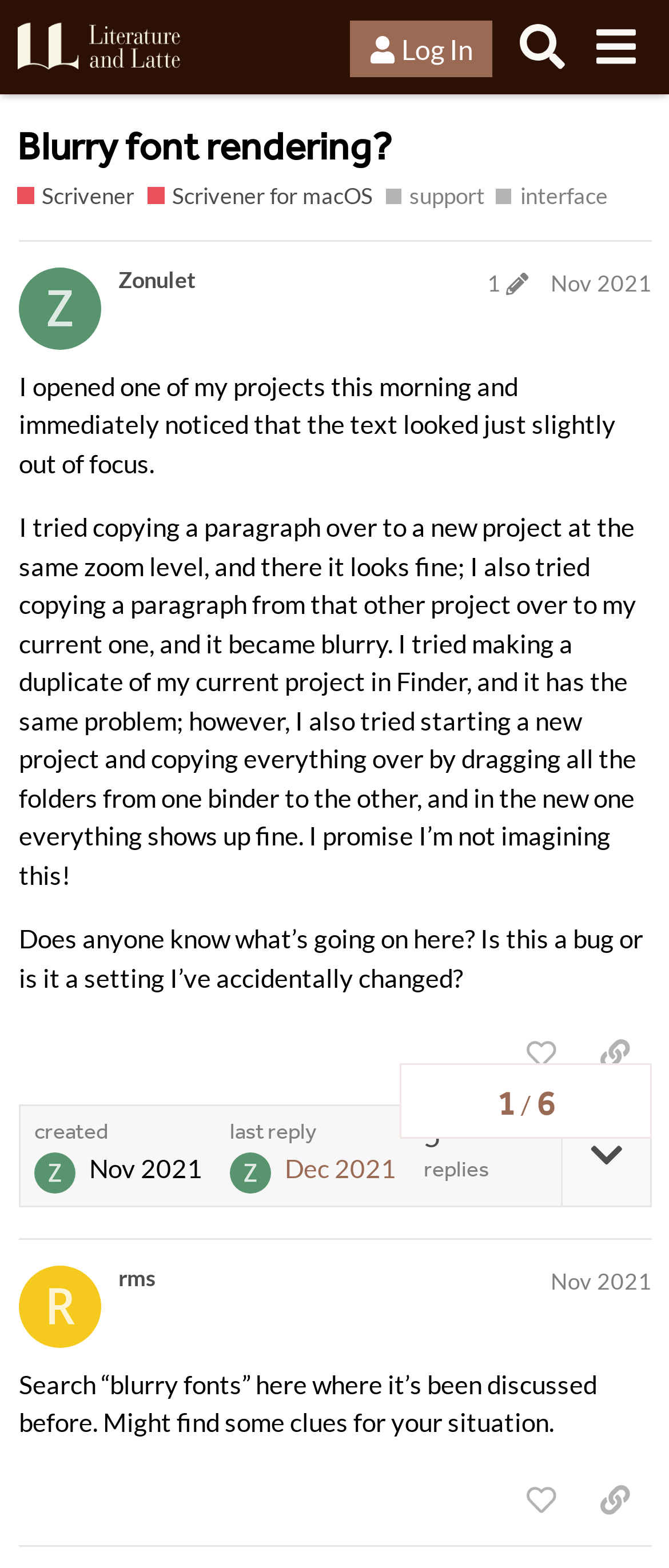Based on the element description: "Log In", identify the UI element and provide its bounding box coordinates. Use four float numbers between 0 and 1, [left, top, right, bottom].

[0.523, 0.014, 0.736, 0.05]